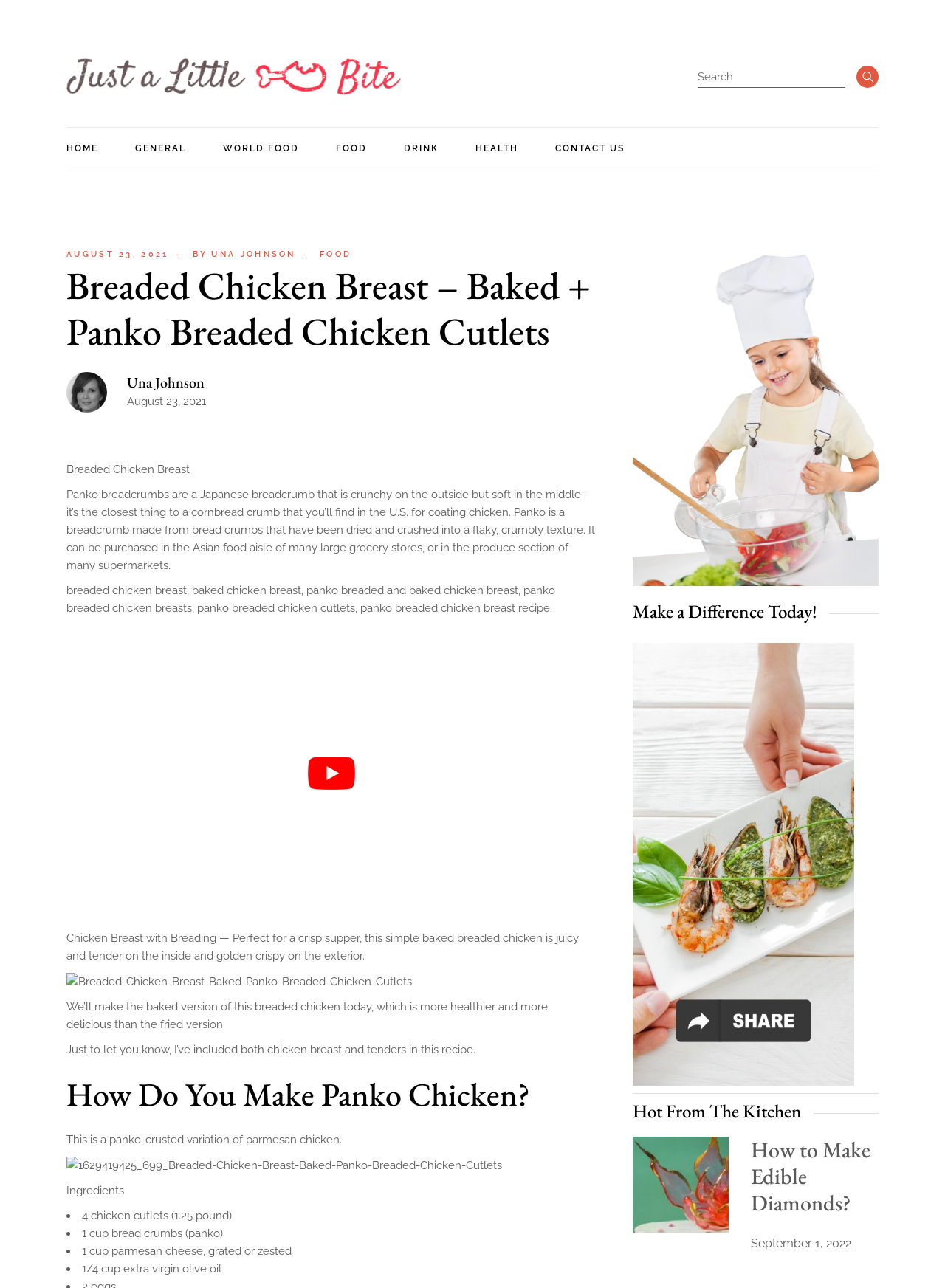What is the title of the section below the article?
Deliver a detailed and extensive answer to the question.

The section below the article has a heading 'Hot From The Kitchen', which suggests that it contains new or popular recipes.